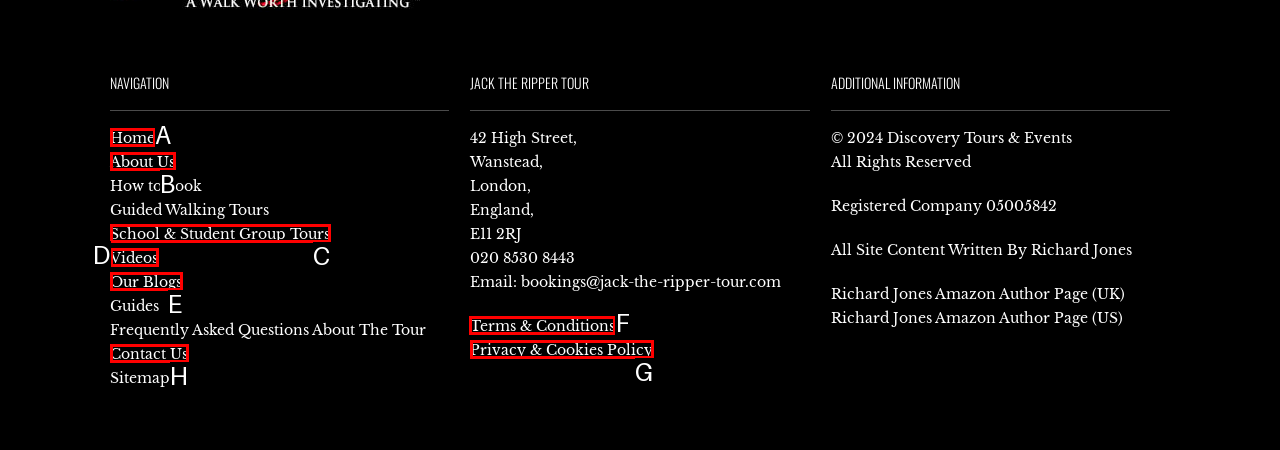Select the letter of the element you need to click to complete this task: View the 'Terms & Conditions'
Answer using the letter from the specified choices.

F